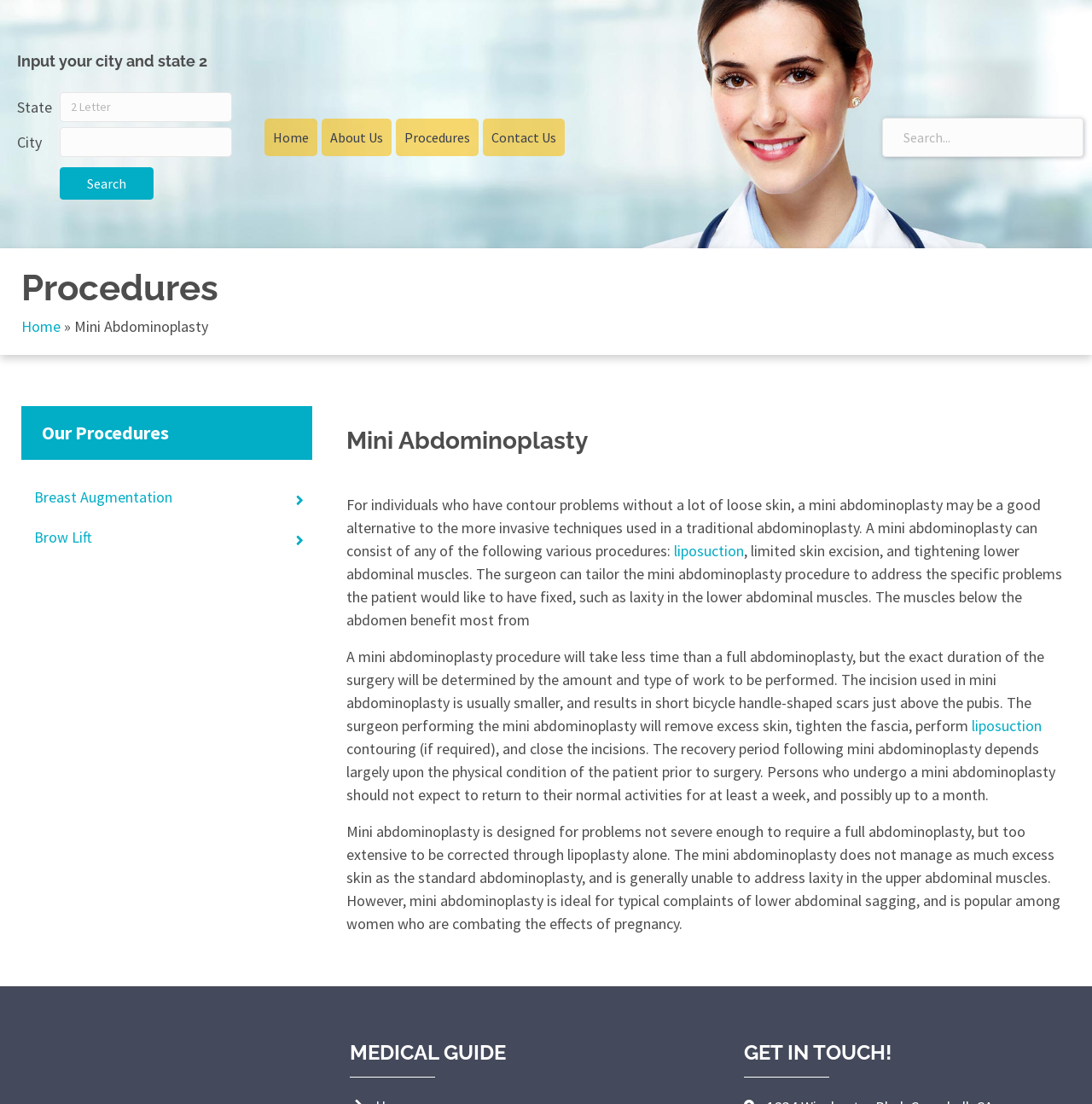Please give a succinct answer to the question in one word or phrase:
What is the difference between mini abdominoplasty and full abdominoplasty?

Mini abdominoplasty has less excess skin removal